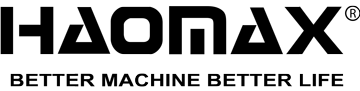What is the tagline of HAOMAX?
Refer to the screenshot and answer in one word or phrase.

BETTER MACHINE BETTER LIFE